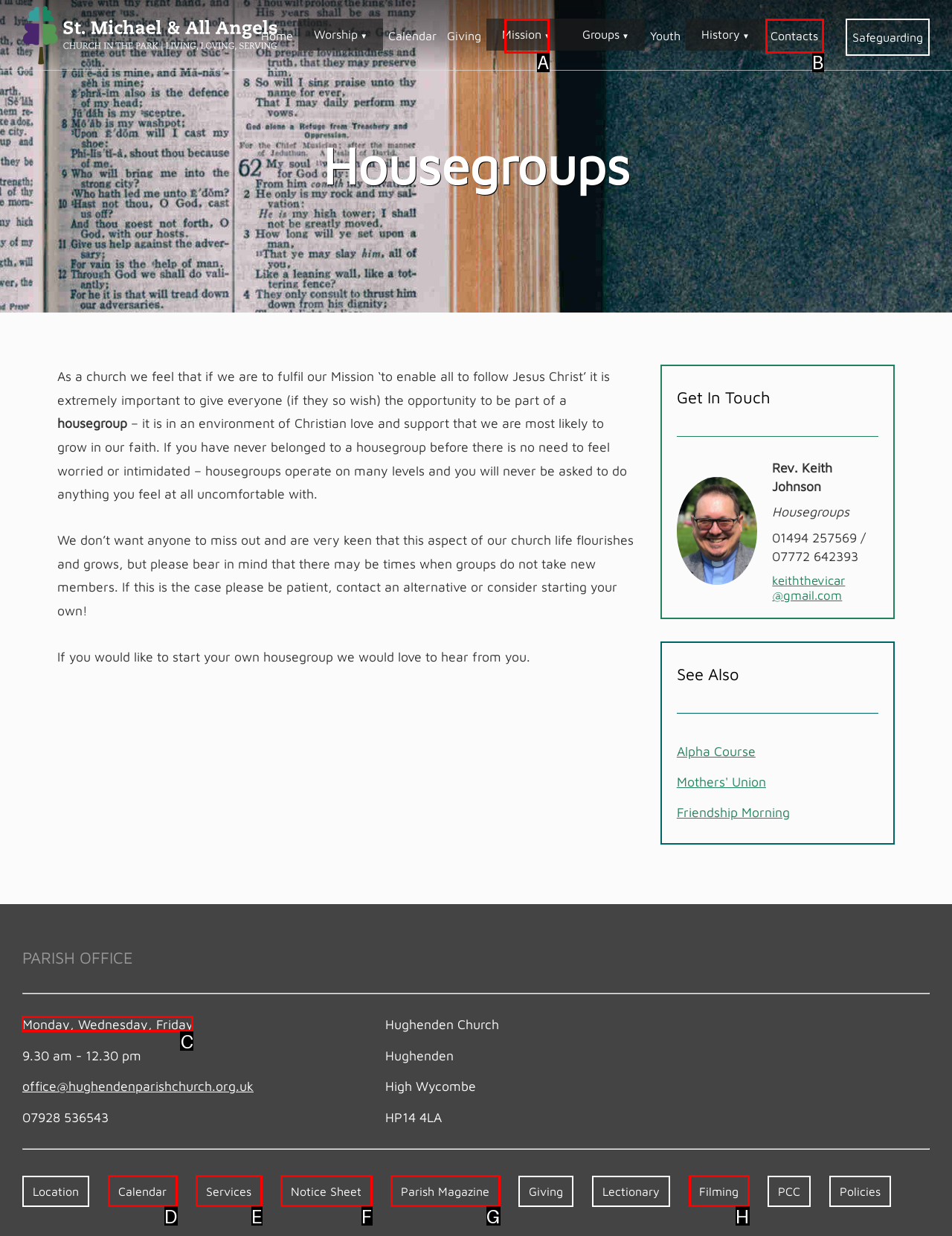From the given choices, which option should you click to complete this task: View the Parish Office contact information? Answer with the letter of the correct option.

C